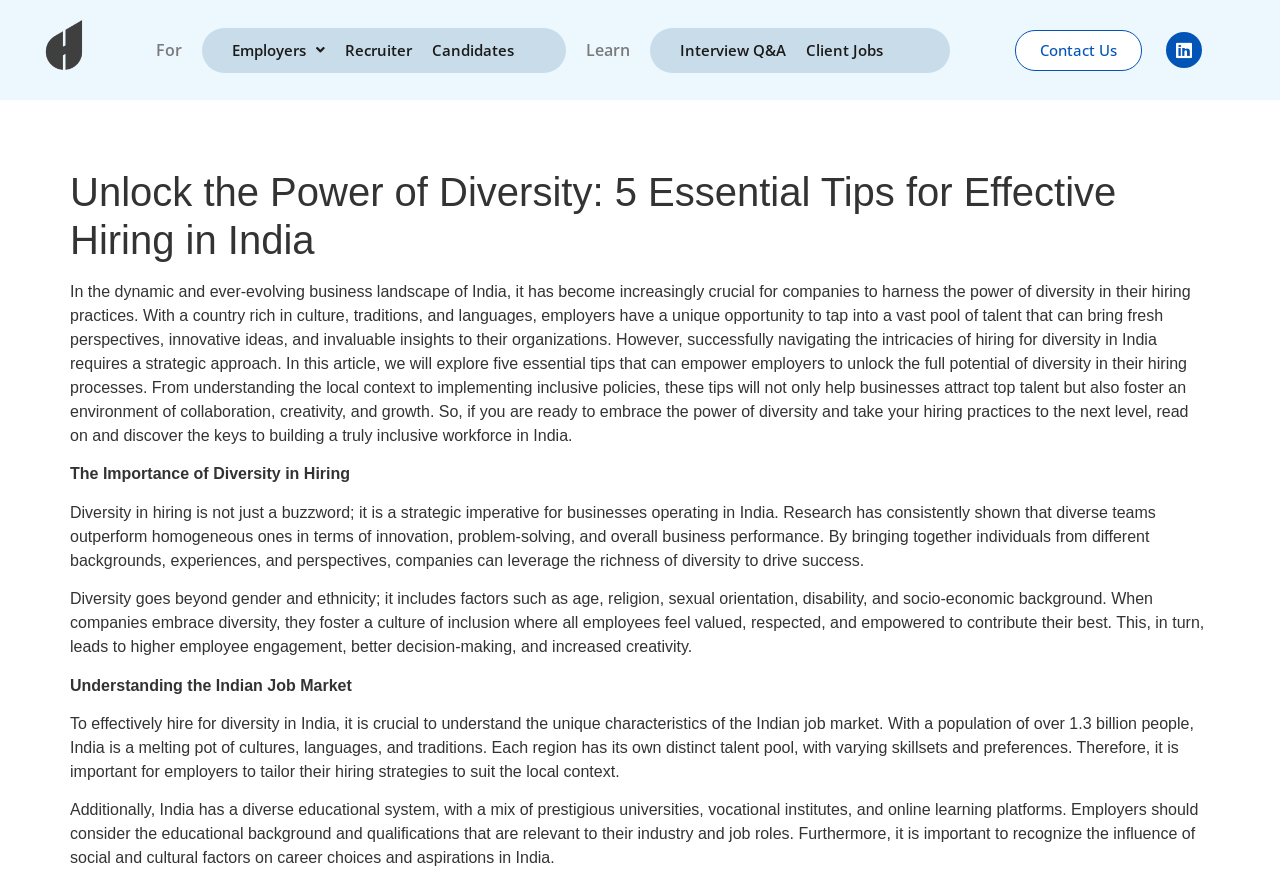Please answer the following question using a single word or phrase: 
What factors contribute to diversity beyond gender and ethnicity?

Age, religion, etc.